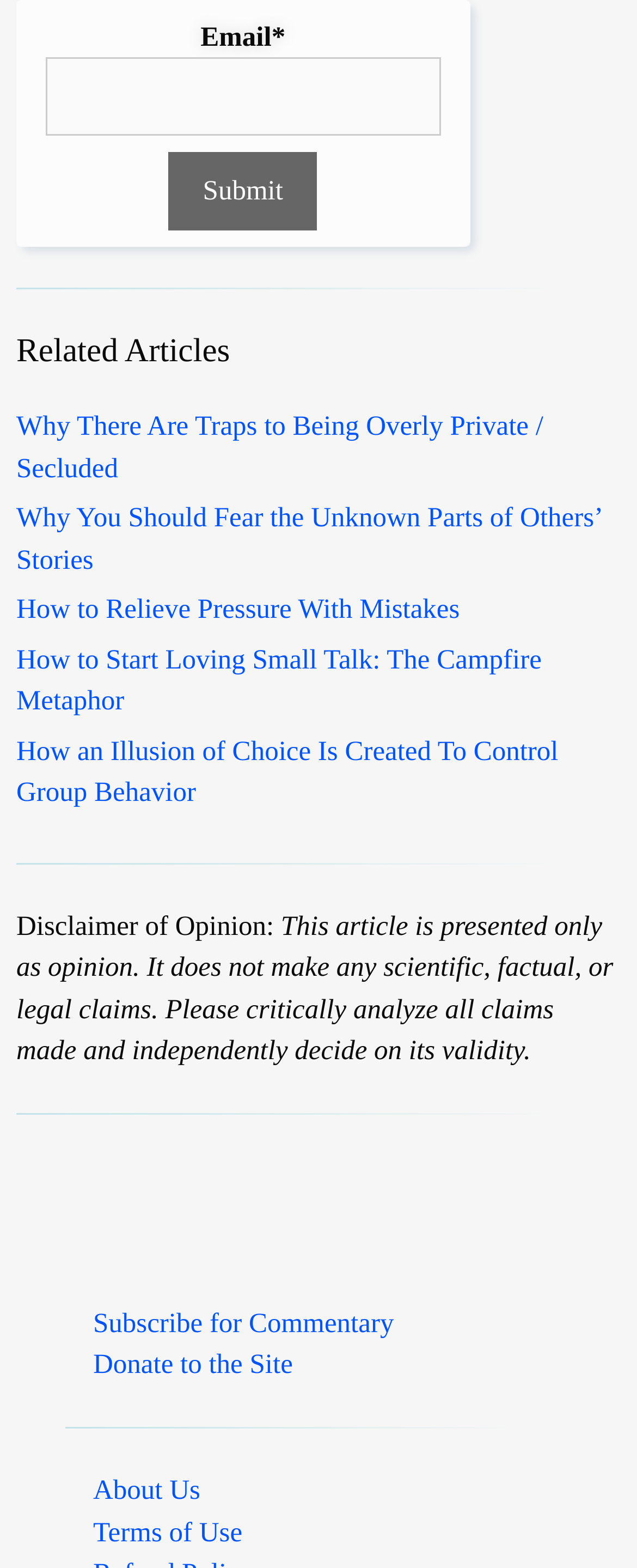How many links are there in the 'Related Articles' section?
Please provide a detailed and comprehensive answer to the question.

I counted the number of links under the 'Related Articles' heading, which are 'Why There Are Traps to Being Overly Private / Secluded', 'Why You Should Fear the Unknown Parts of Others’ Stories', 'How to Relieve Pressure With Mistakes', 'How to Start Loving Small Talk: The Campfire Metaphor', and 'How an Illusion of Choice Is Created To Control Group Behavior'. There are 5 links in total.